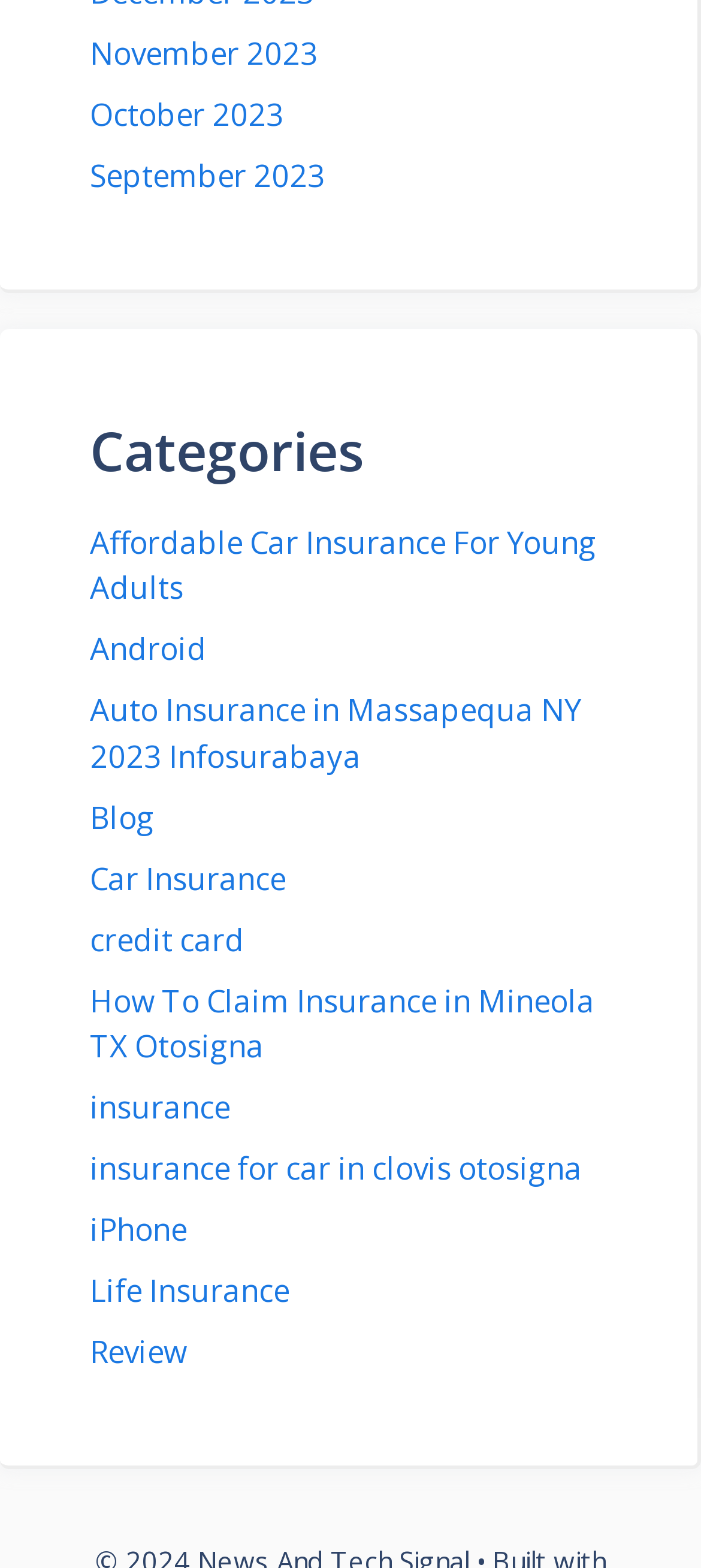How many categories are listed?
Based on the image, provide a one-word or brief-phrase response.

10